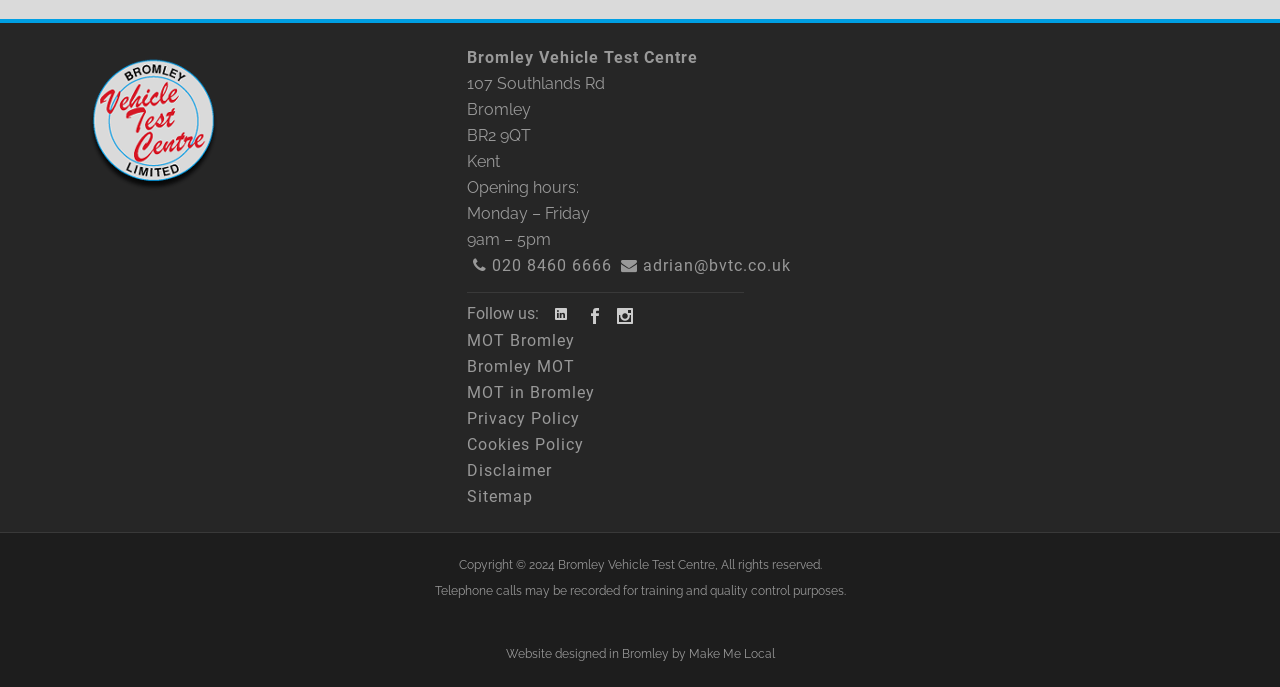Can you provide the bounding box coordinates for the element that should be clicked to implement the instruction: "Follow on Facebook"?

[0.427, 0.439, 0.444, 0.478]